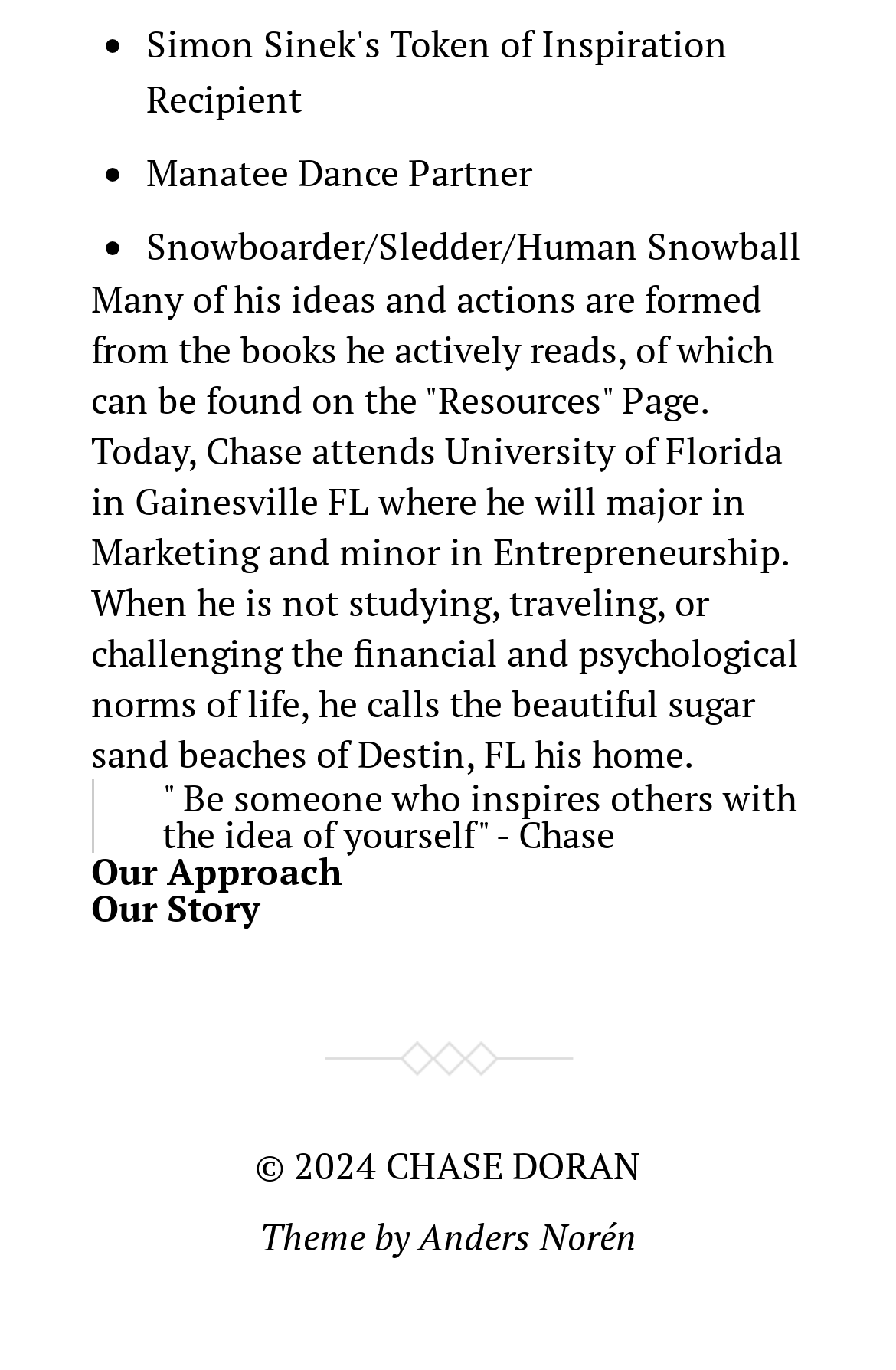Using the provided description Anders Norén, find the bounding box coordinates for the UI element. Provide the coordinates in (top-left x, top-left y, bottom-right x, bottom-right y) format, ensuring all values are between 0 and 1.

[0.467, 0.884, 0.71, 0.921]